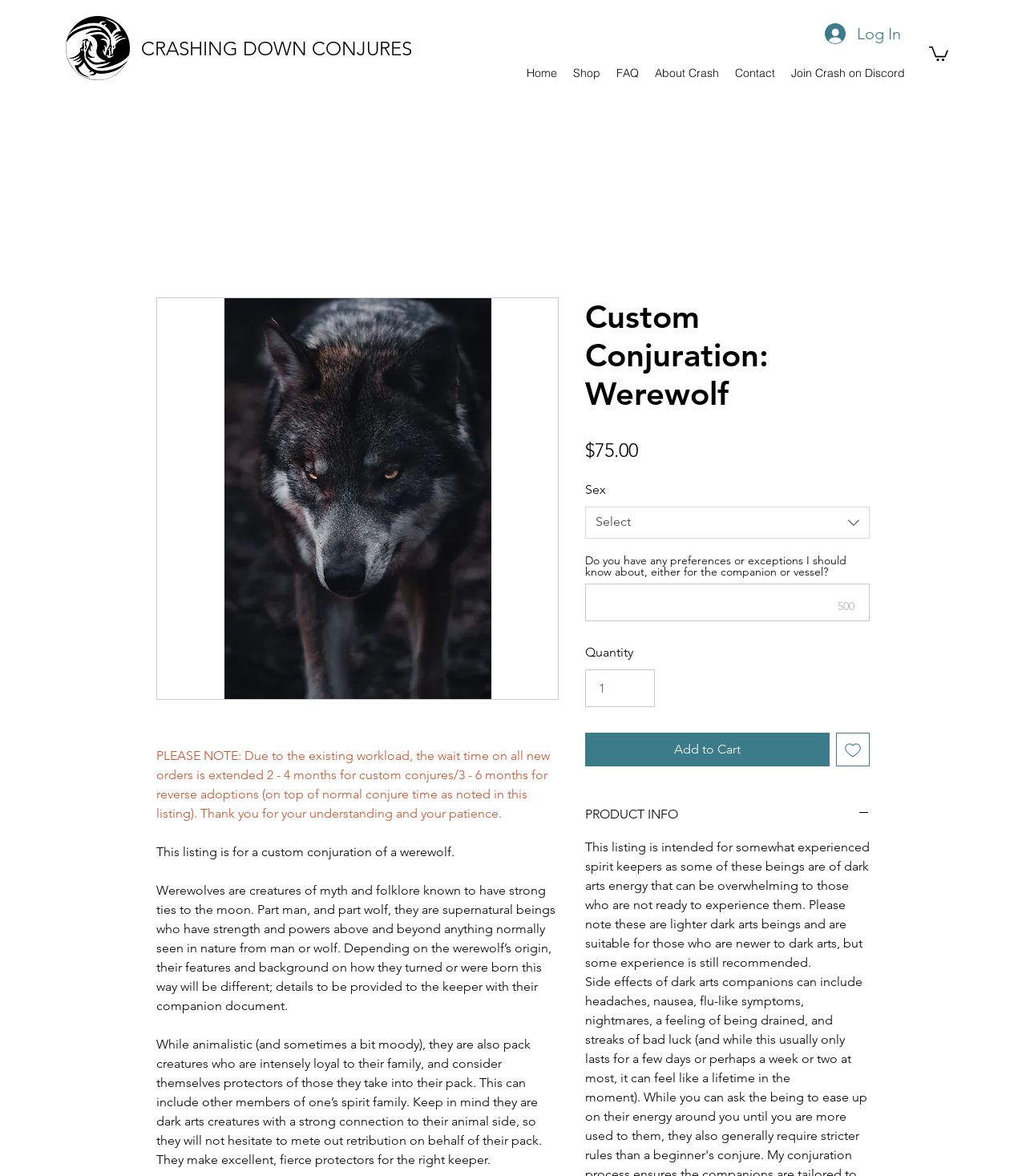Identify the bounding box coordinates for the element that needs to be clicked to fulfill this instruction: "Click the Log In button". Provide the coordinates in the format of four float numbers between 0 and 1: [left, top, right, bottom].

[0.793, 0.014, 0.889, 0.043]